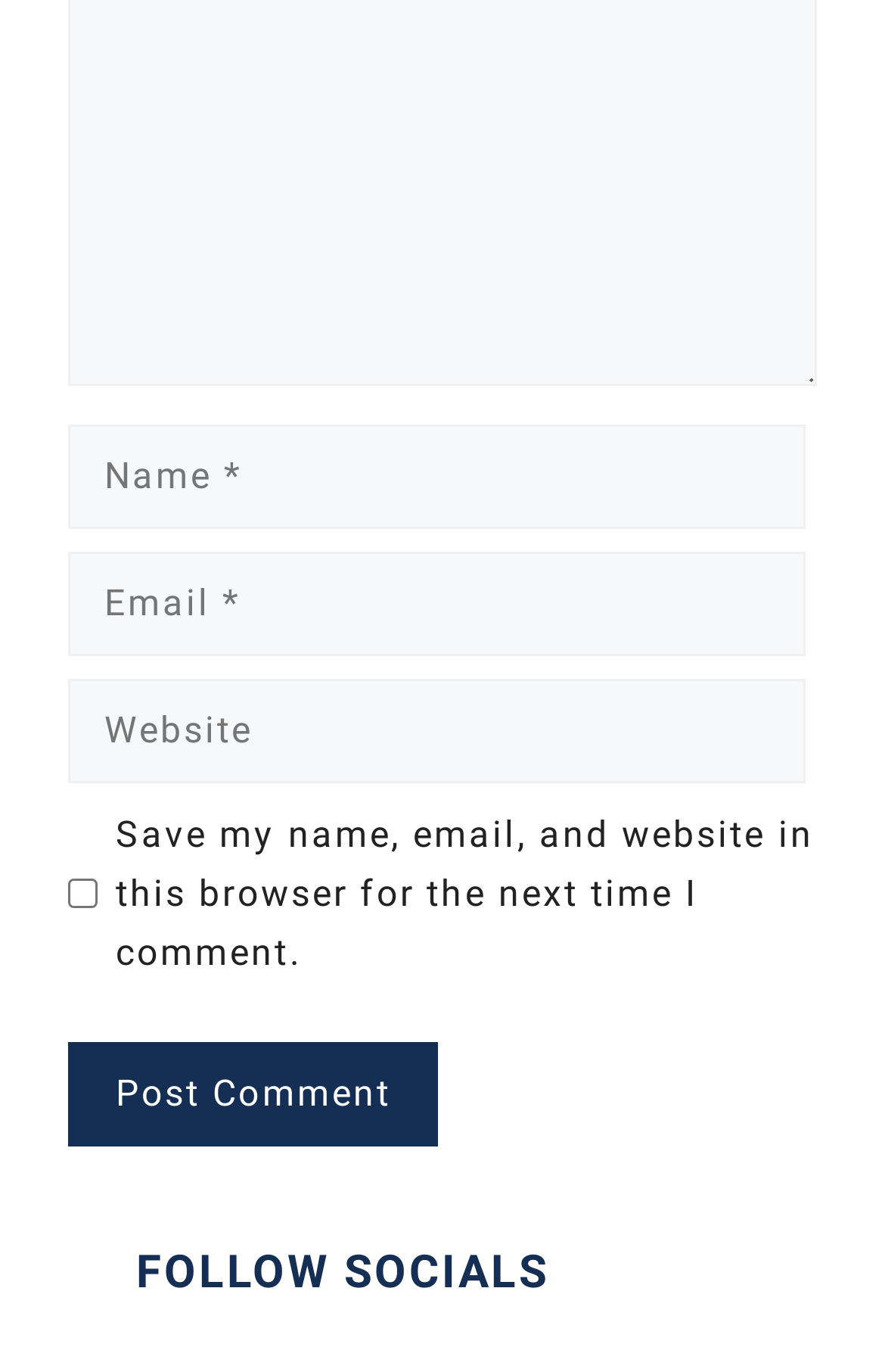What is the purpose of the checkbox?
Make sure to answer the question with a detailed and comprehensive explanation.

The checkbox is located below the 'Website' textbox and is labeled 'Save my name, email, and website in this browser for the next time I comment.' This suggests that its purpose is to save the user's comment information for future use.